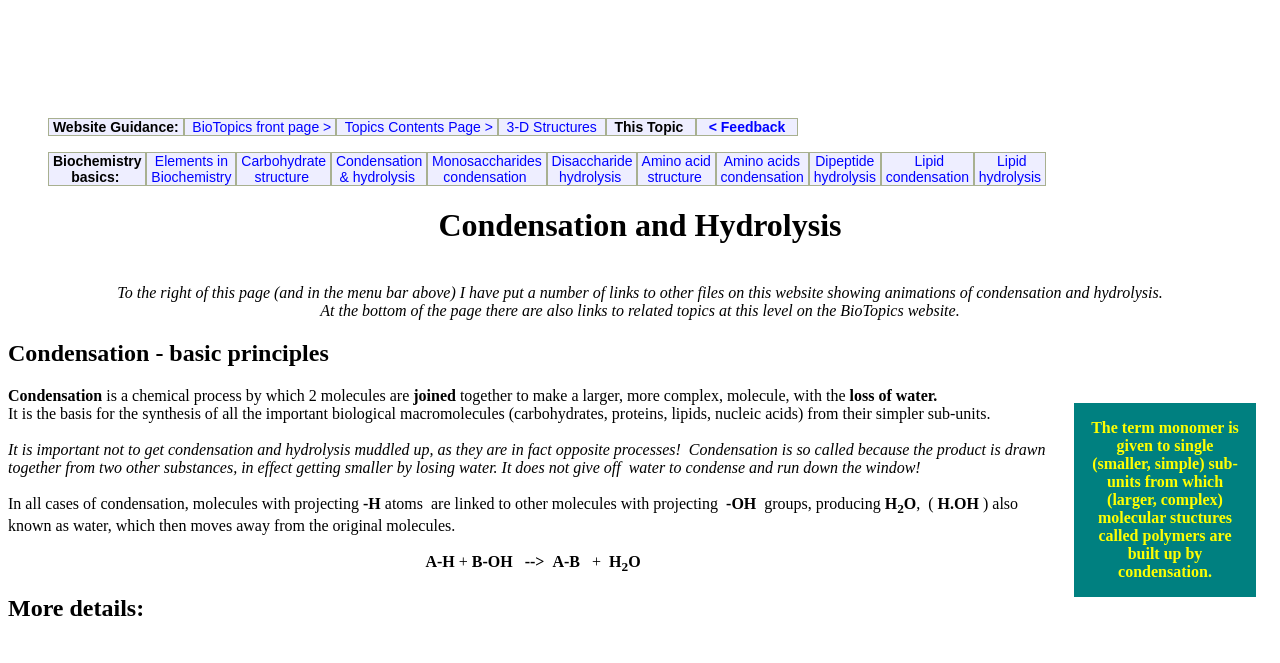Identify the bounding box coordinates for the element that needs to be clicked to fulfill this instruction: "Read about 'Condensation and Hydrolysis'". Provide the coordinates in the format of four float numbers between 0 and 1: [left, top, right, bottom].

[0.259, 0.231, 0.333, 0.279]